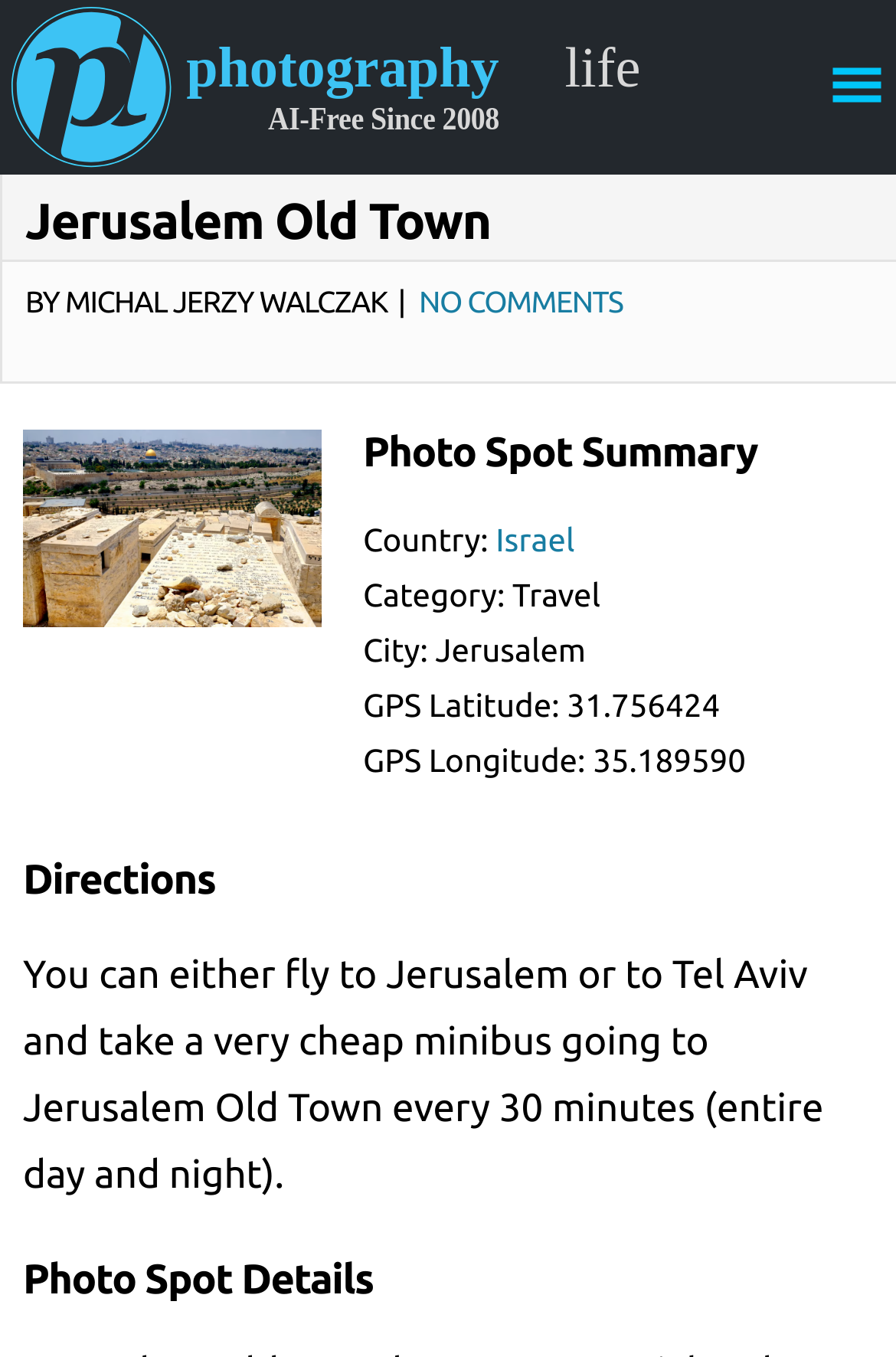Please identify and generate the text content of the webpage's main heading.

Jerusalem Old Town